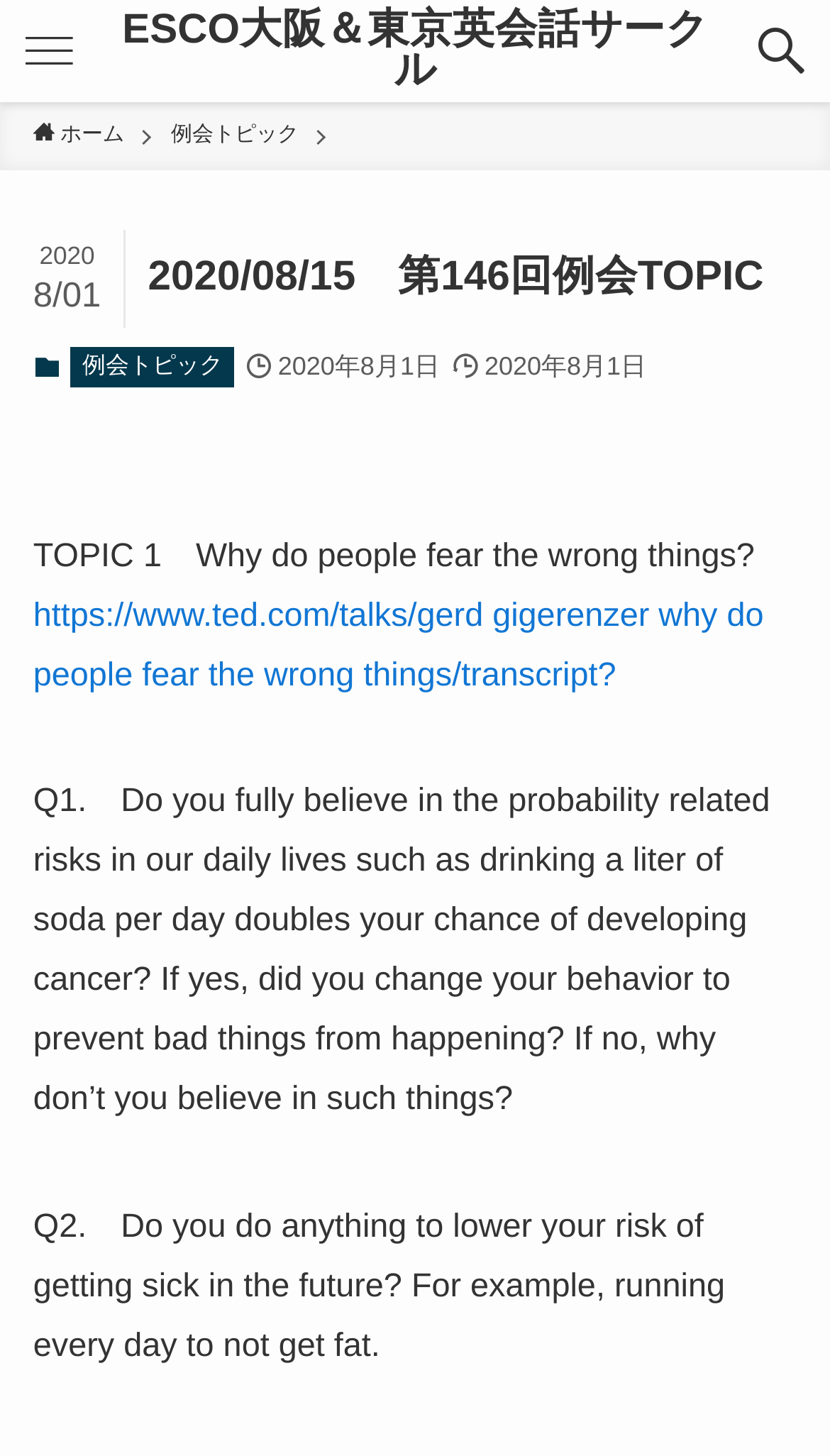What is the purpose of the link 'https://www.ted.com/talks/gerd gigerenzer why do people fear the wrong things/transcript?'?
Answer the question with as much detail as possible.

The purpose of the link 'https://www.ted.com/talks/gerd gigerenzer why do people fear the wrong things/transcript?' can be inferred as it is related to the topic 'Why do people fear the wrong things?' and it is likely to be a link to access the transcript of the talk.